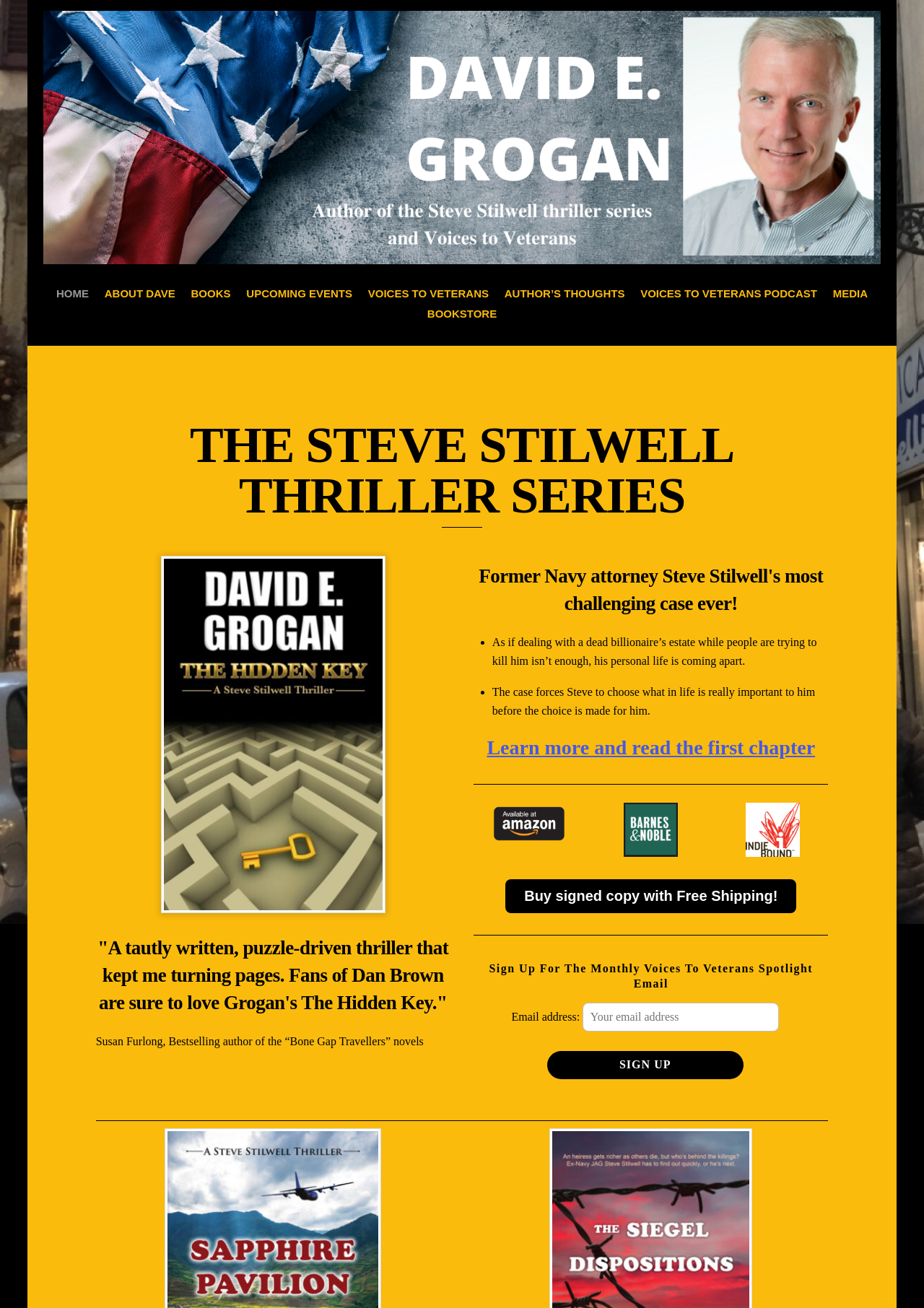What is the title of the book series?
Your answer should be a single word or phrase derived from the screenshot.

The Steve Stilwell Thriller Series